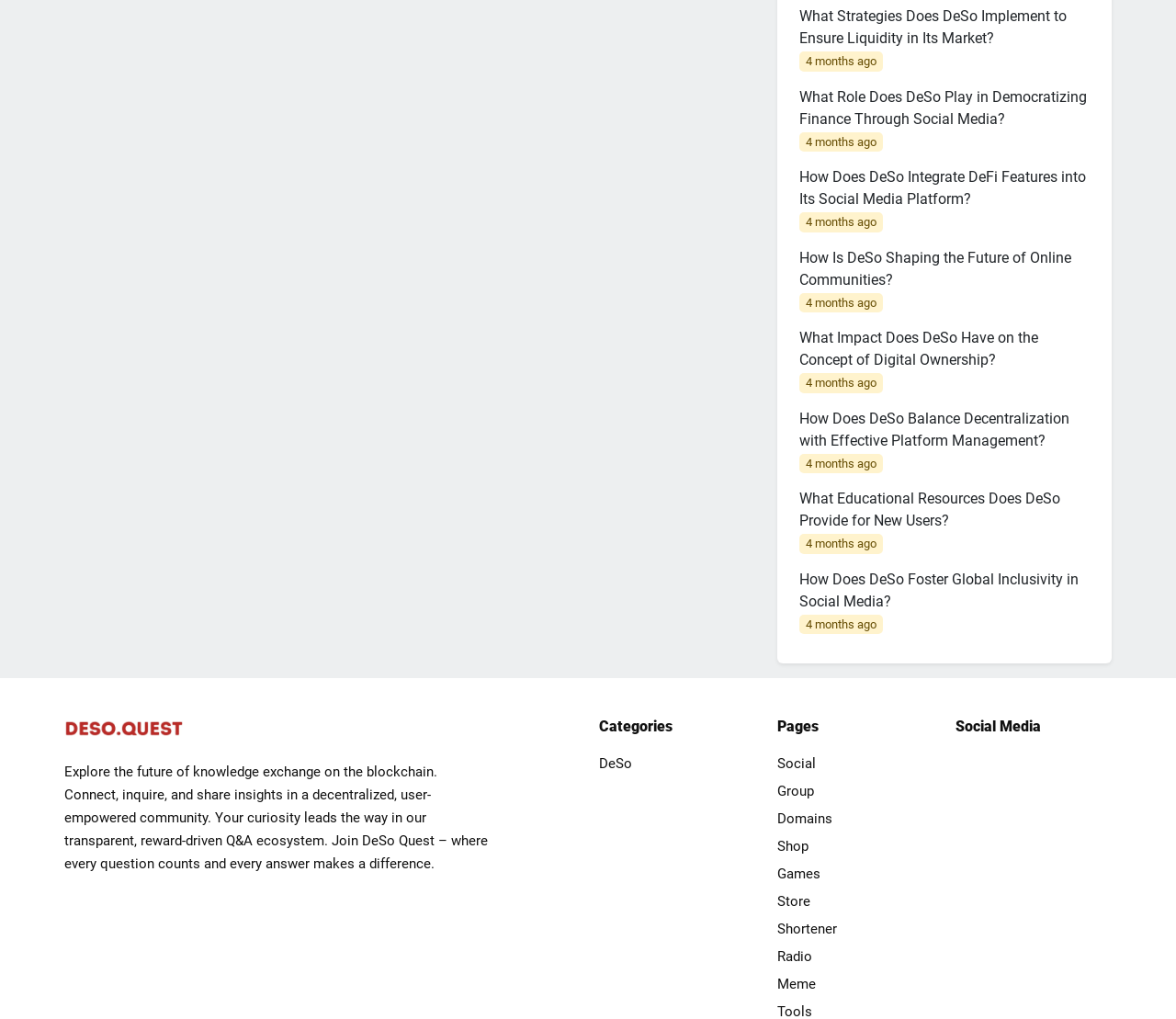Could you please study the image and provide a detailed answer to the question:
What type of content is presented in the links on the webpage?

The links on the webpage, such as 'What Strategies Does DeSo Implement to Ensure Liquidity in Its Market?' and 'How Does DeSo Integrate DeFi Features into Its Social Media Platform?', suggest that the content presented is in the form of questions and answers, possibly related to DeSo's features and functionality.